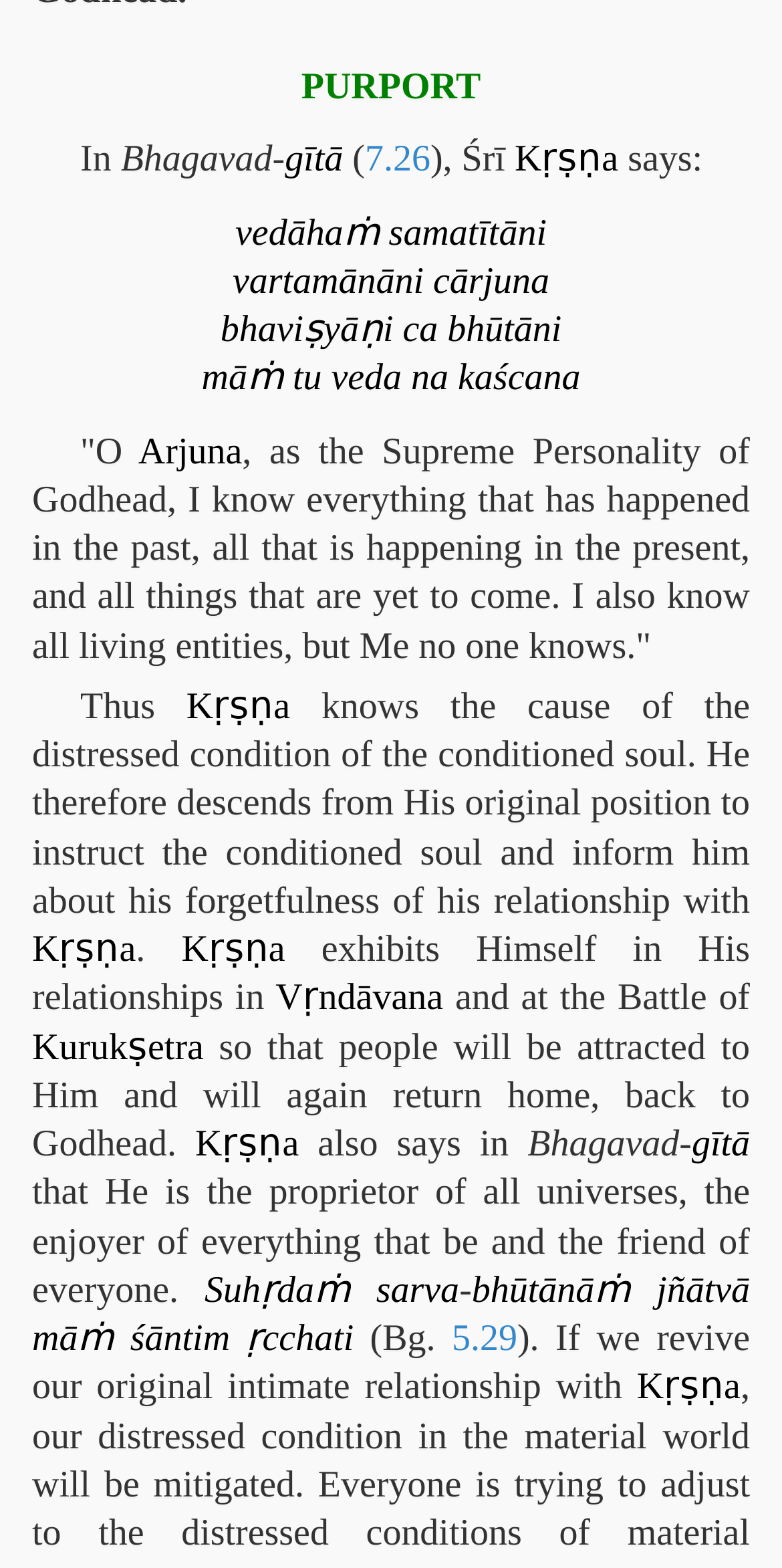Locate the bounding box coordinates of the region to be clicked to comply with the following instruction: "Explore 'Vṛndāvana'". The coordinates must be four float numbers between 0 and 1, in the form [left, top, right, bottom].

[0.352, 0.623, 0.567, 0.65]